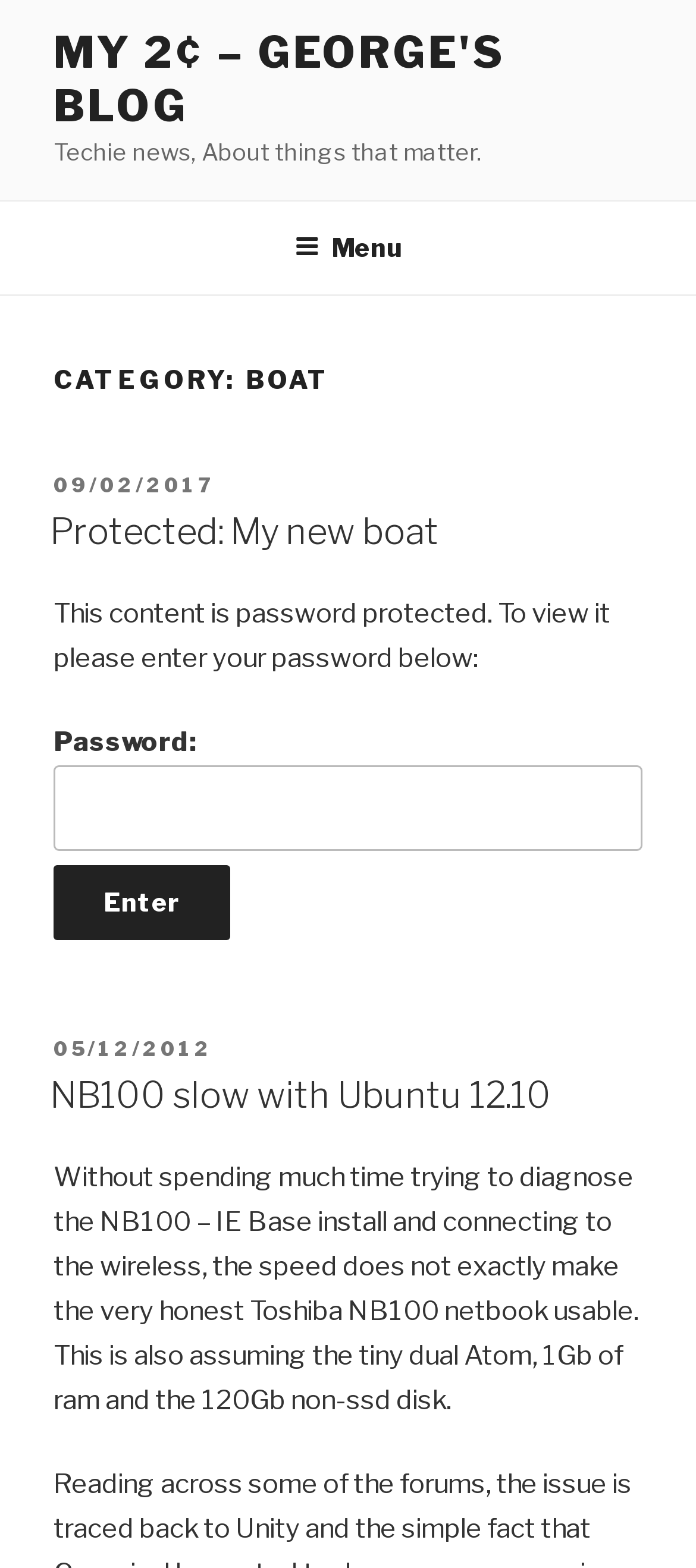What is the date of the oldest blog post?
Answer the question with a single word or phrase derived from the image.

05/12/2012